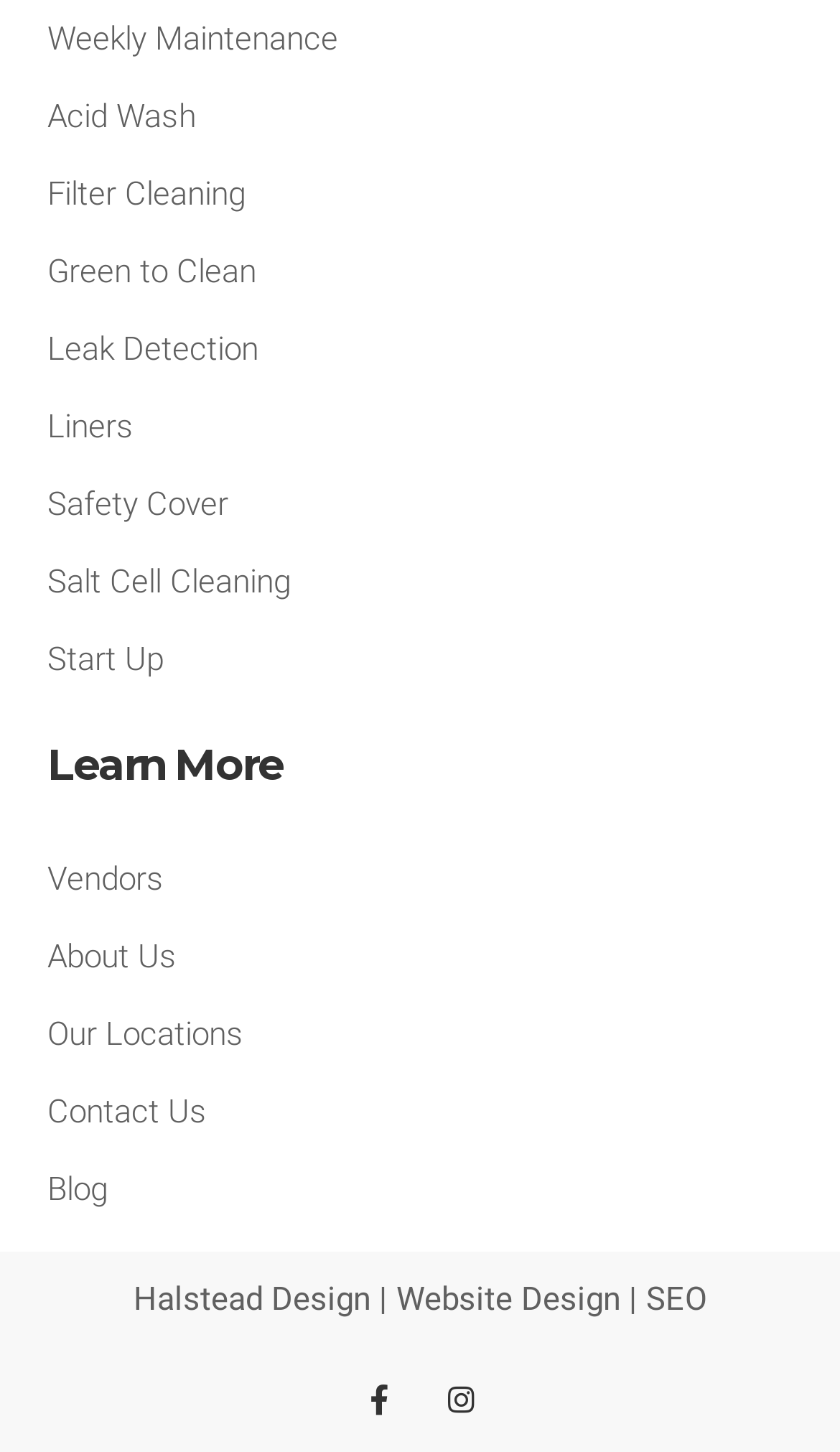What services are offered by Halstead Design?
Answer the question in a detailed and comprehensive manner.

Based on the links provided on the webpage, Halstead Design offers various services including Weekly Maintenance, Acid Wash, Filter Cleaning, Green to Clean, Leak Detection, Liners, Safety Cover, Salt Cell Cleaning, and Start Up, indicating that they provide maintenance and cleaning services for pools or similar equipment.